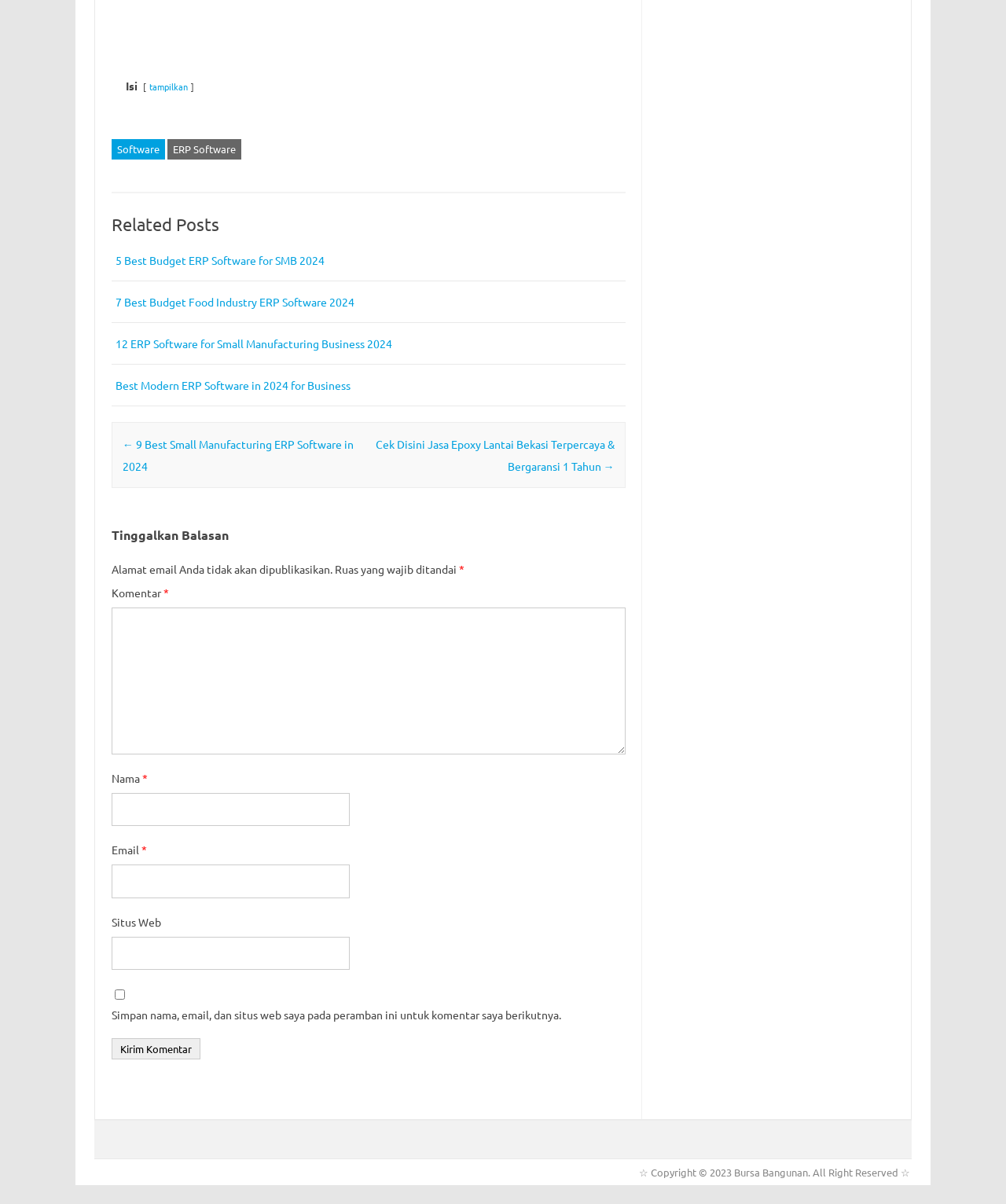Determine the bounding box coordinates of the clickable region to execute the instruction: "Enter a comment in the 'Komentar' field". The coordinates should be four float numbers between 0 and 1, denoted as [left, top, right, bottom].

[0.111, 0.505, 0.622, 0.626]